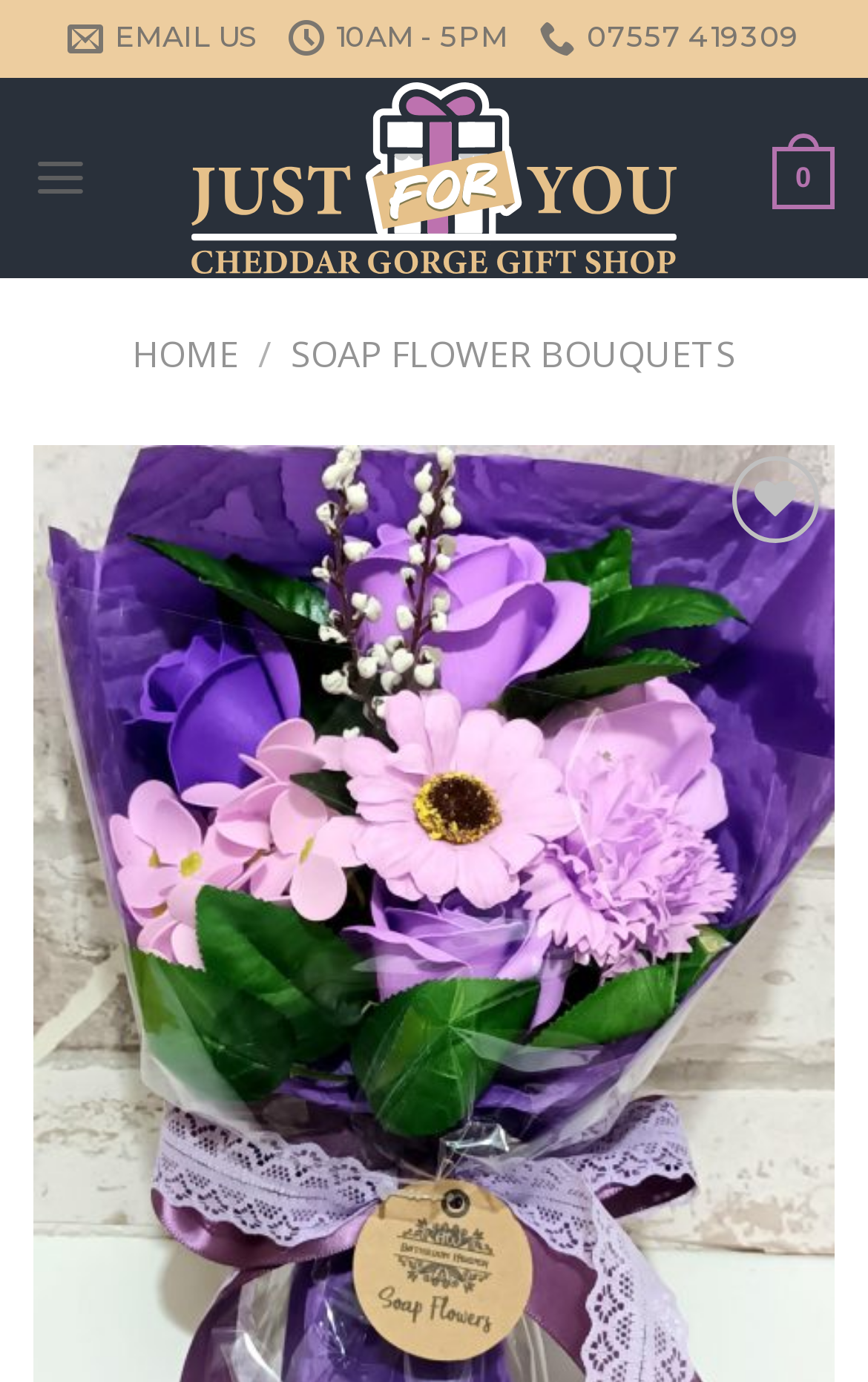Locate the primary heading on the webpage and return its text.

Purple Soap Flower Bouquet